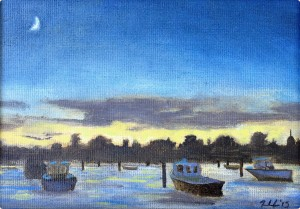Please give a succinct answer to the question in one word or phrase:
What is the shape of the moon in the painting?

Crescent